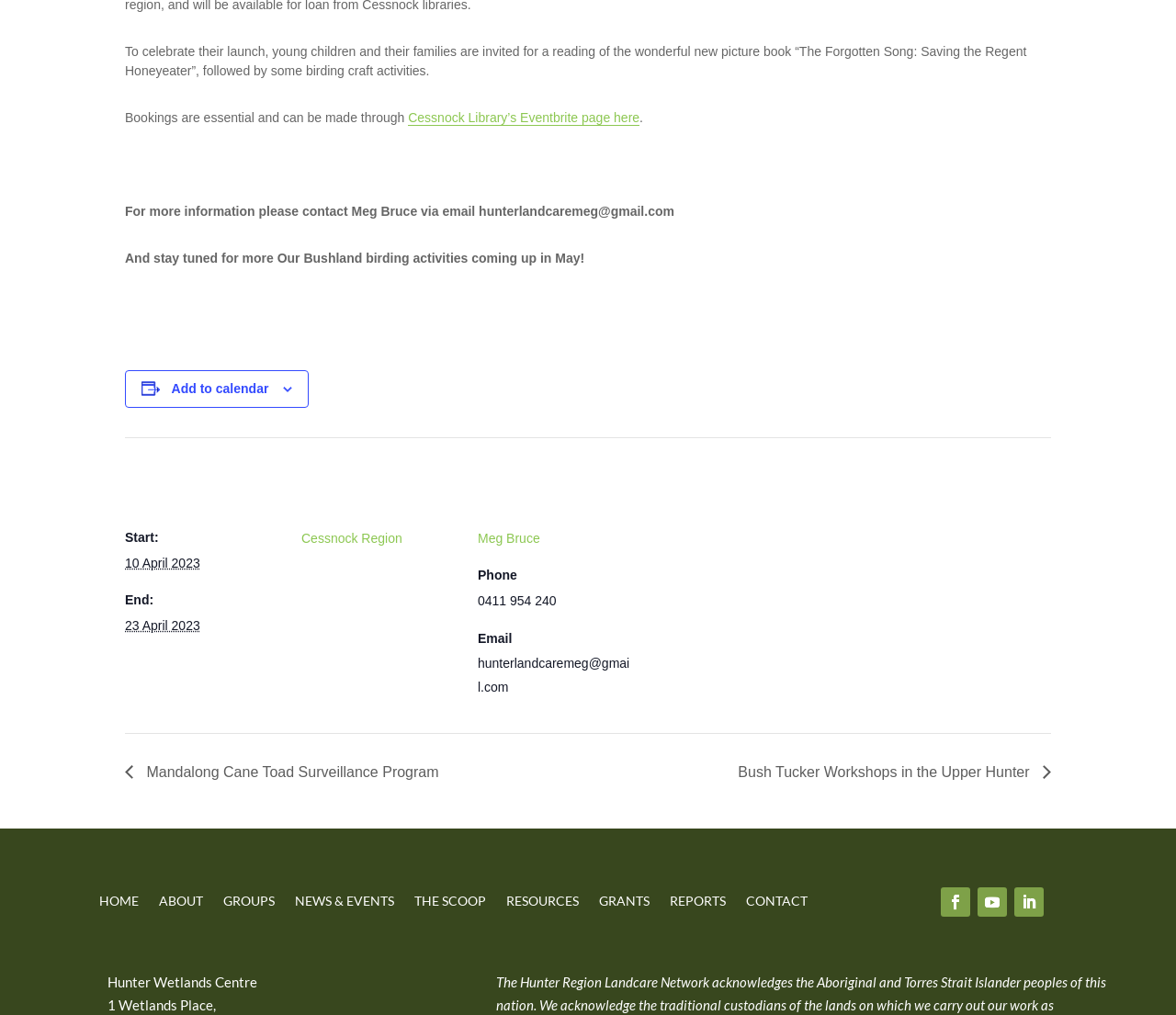Highlight the bounding box coordinates of the region I should click on to meet the following instruction: "Add to calendar".

[0.146, 0.376, 0.228, 0.39]